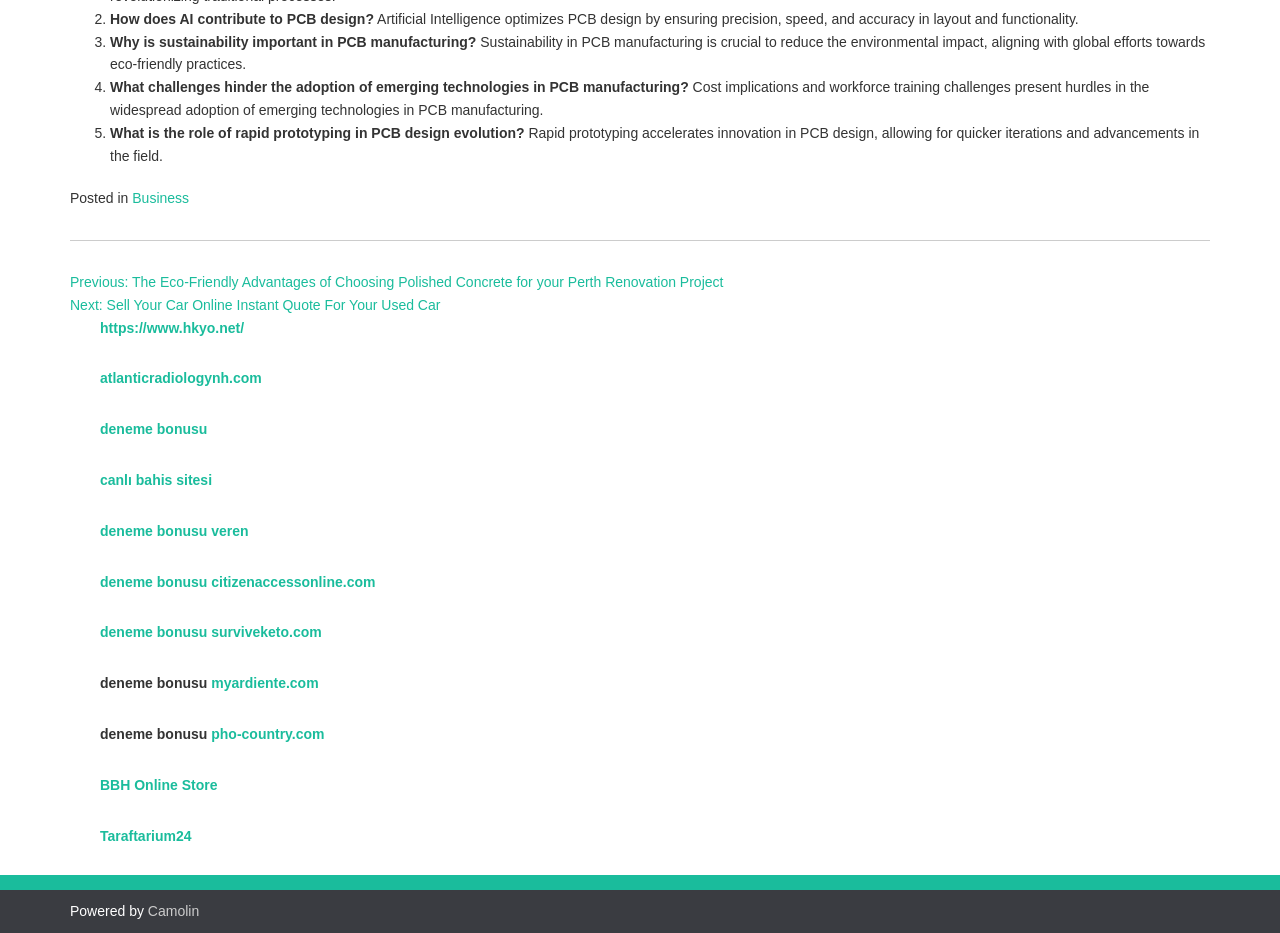Give the bounding box coordinates for the element described as: "deneme bonusu".

[0.078, 0.452, 0.162, 0.469]